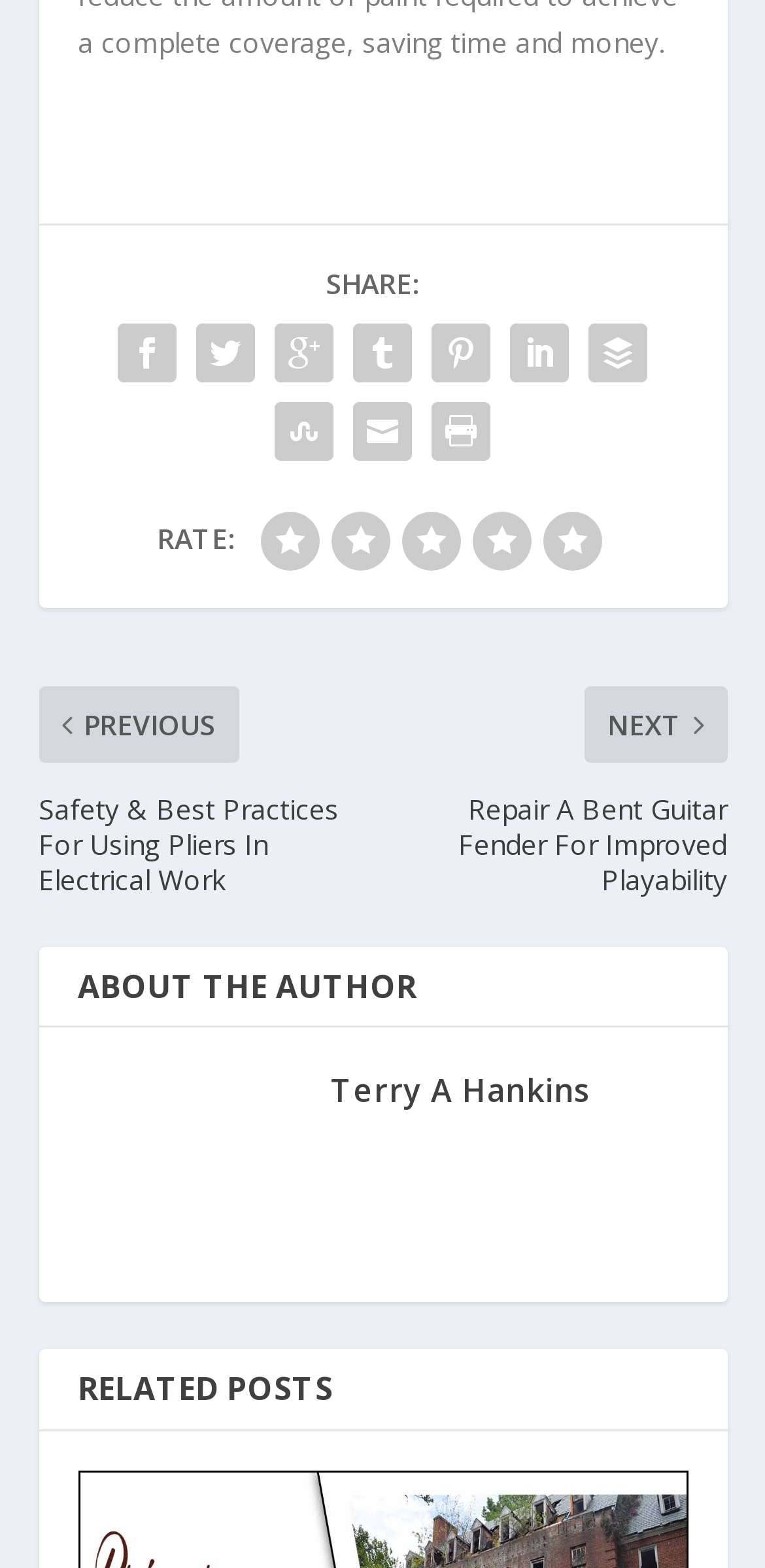Identify the bounding box coordinates of the region that needs to be clicked to carry out this instruction: "Share on social media". Provide these coordinates as four float numbers ranging from 0 to 1, i.e., [left, top, right, bottom].

[0.426, 0.169, 0.549, 0.193]